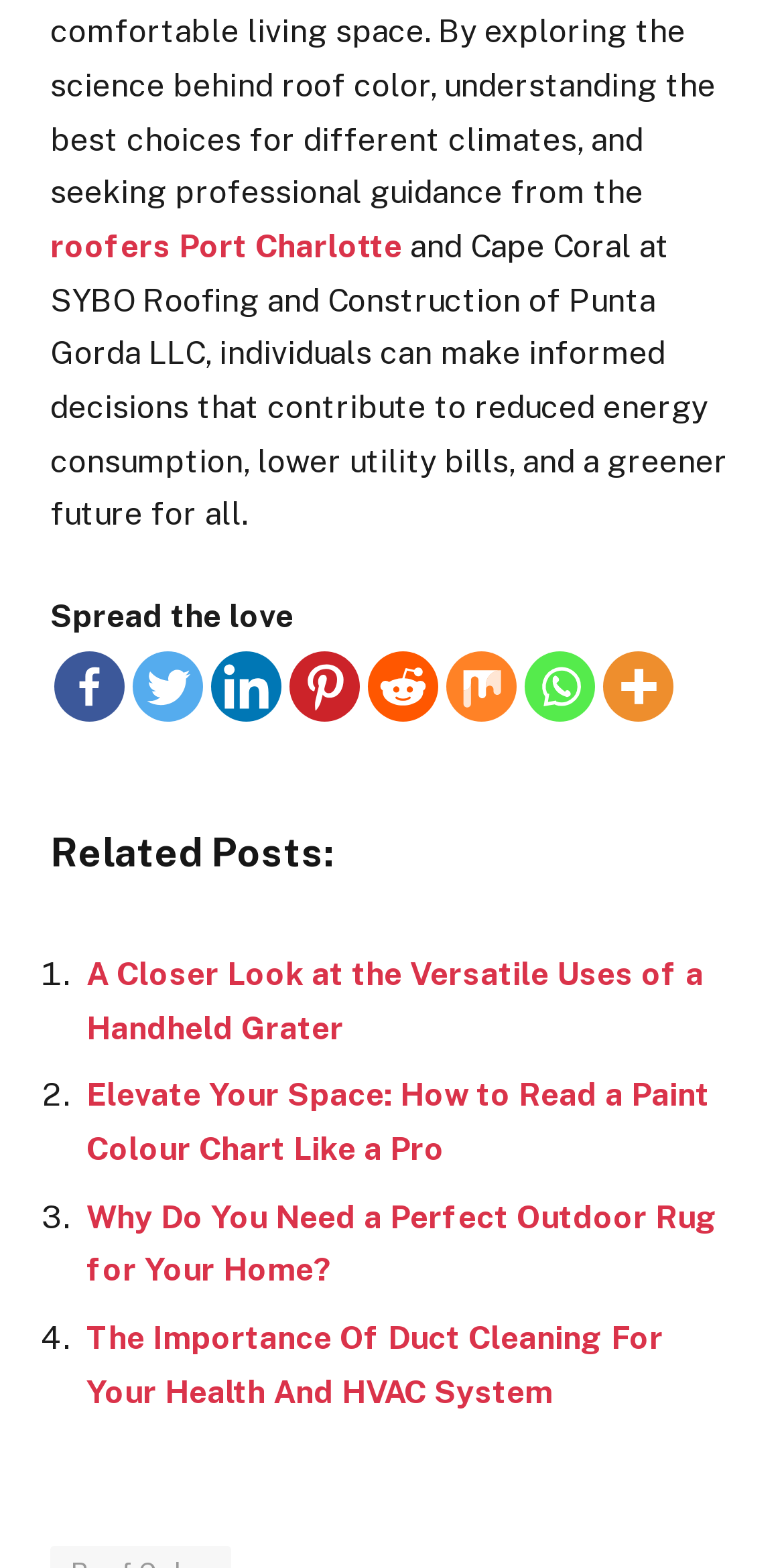Using the description: "title="More"", determine the UI element's bounding box coordinates. Ensure the coordinates are in the format of four float numbers between 0 and 1, i.e., [left, top, right, bottom].

[0.769, 0.415, 0.859, 0.46]